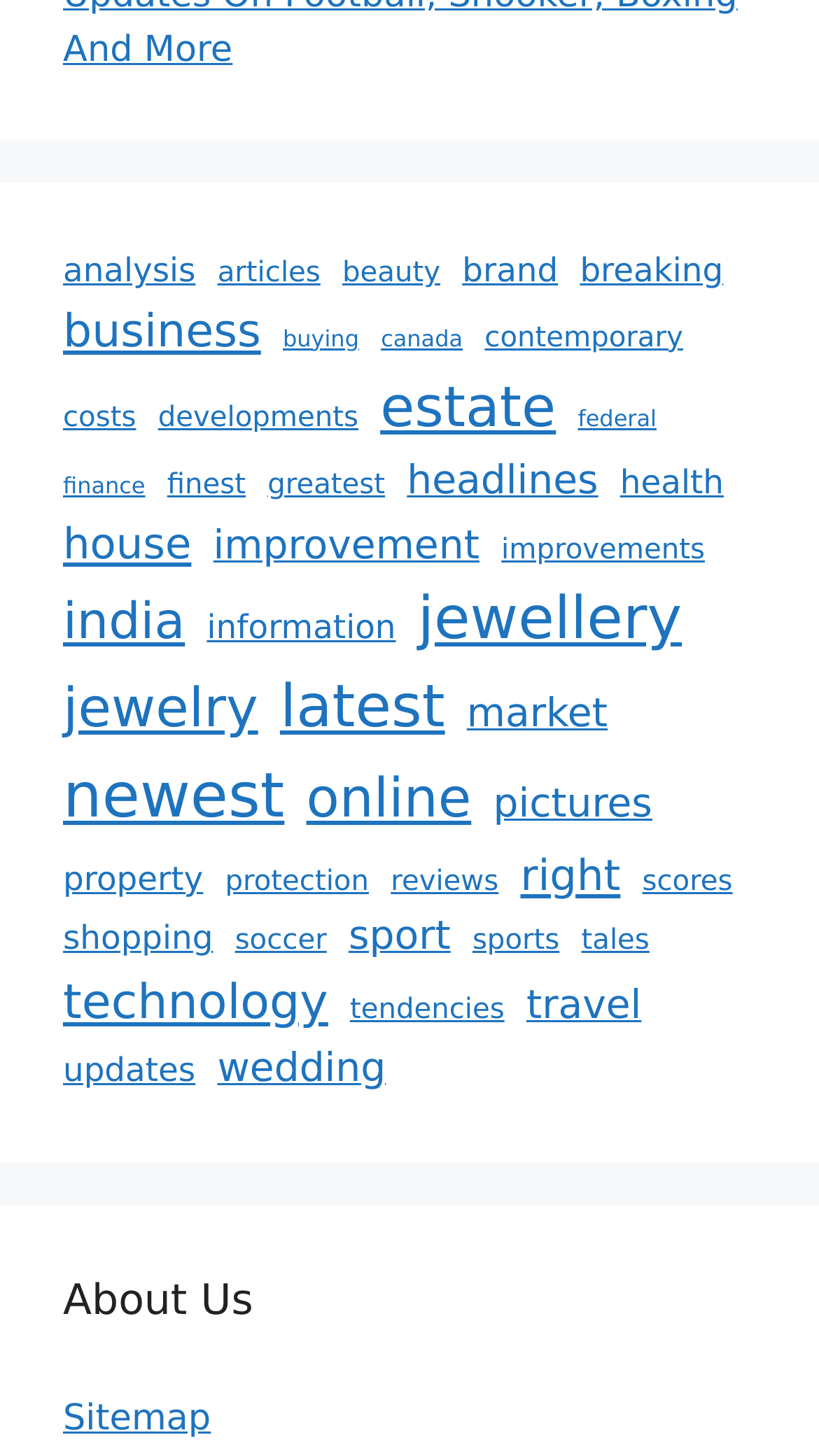Respond to the following query with just one word or a short phrase: 
What is the category with the most items?

jewellery